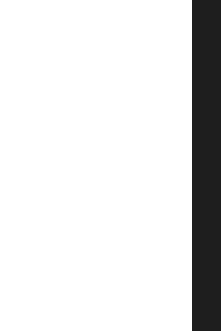What color is Courtney Townley's shirt?
Provide a well-explained and detailed answer to the question.

The caption explicitly states that Courtney Townley is dressed in a black suit paired with a coral shirt, which provides the answer to this question.